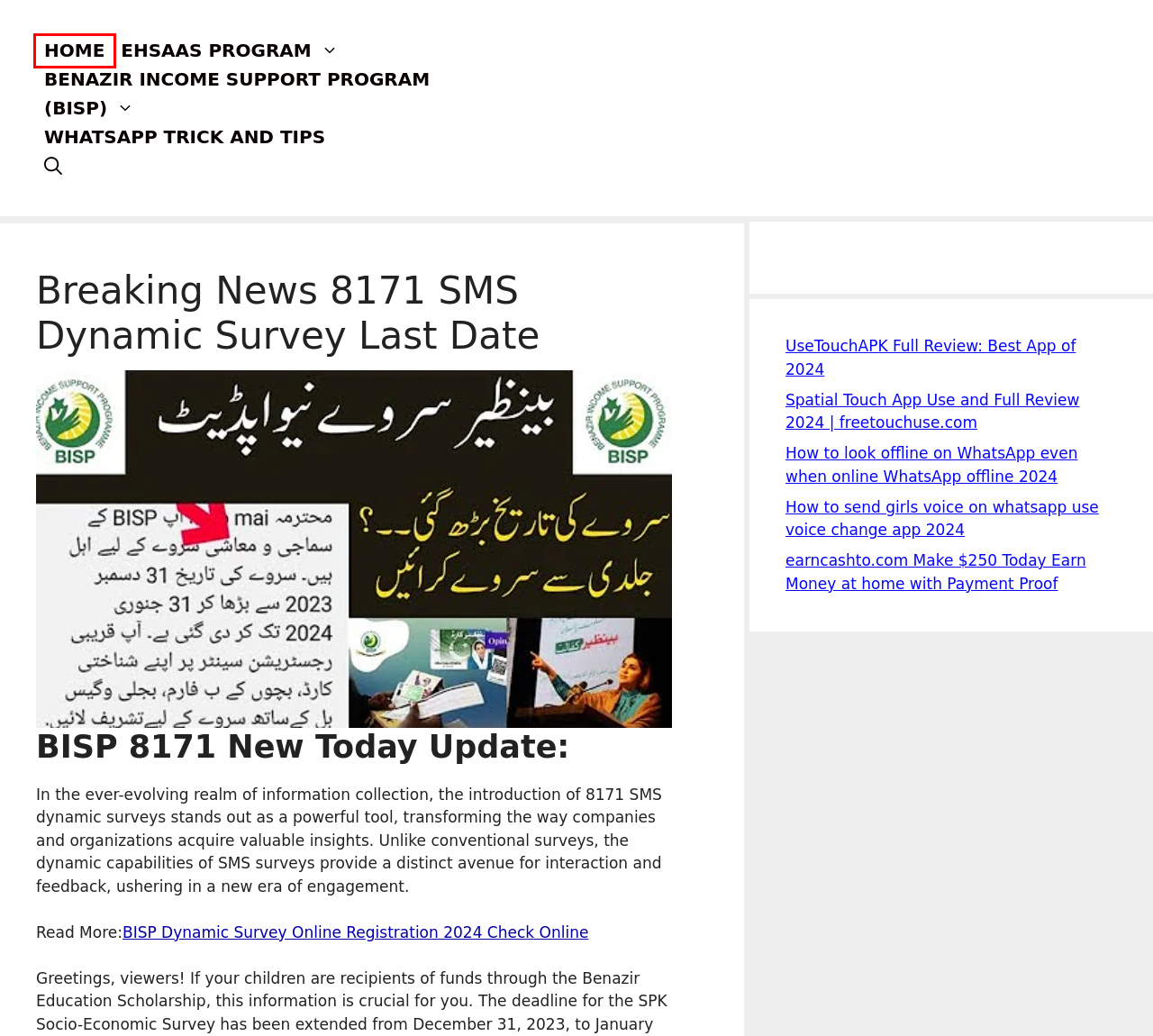Analyze the given webpage screenshot and identify the UI element within the red bounding box. Select the webpage description that best matches what you expect the new webpage to look like after clicking the element. Here are the candidates:
A. How To Look Offline On WhatsApp Even When Online WhatsApp Offline 2024
B. 8171 Ehsaas Program CNIC Check Online 25000 Registration November 2024 - احساس پروگرام
C. Ehsaas Program » Ehsaas Program
D. UseTouchAPK Full Review: Best App Of 2024
E. Spatial Touch App Use And Full Review 2024 | Freetouchuse.com Freetouchuse.com
F. BISP Dynamic Survey Online Registration 2024 Check Online » Ehsaas Program
G. Benazir Income Support Program (BISP) » Ehsaas Program
H. Whatsapp Trick And Tips » Ehsaas Program

B